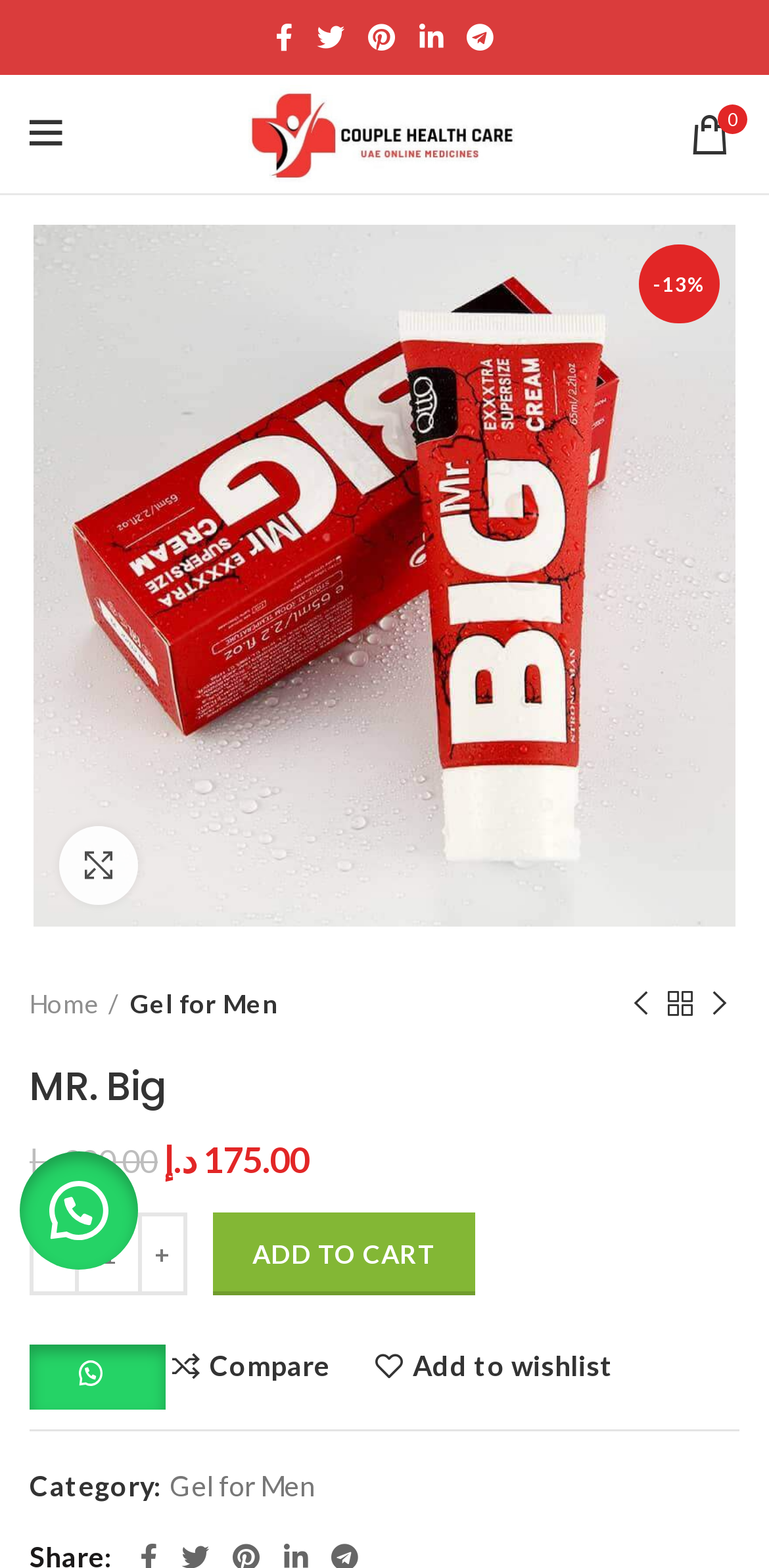Locate the bounding box coordinates of the clickable region to complete the following instruction: "Click the Couple Healthcare link."

[0.323, 0.072, 0.677, 0.094]